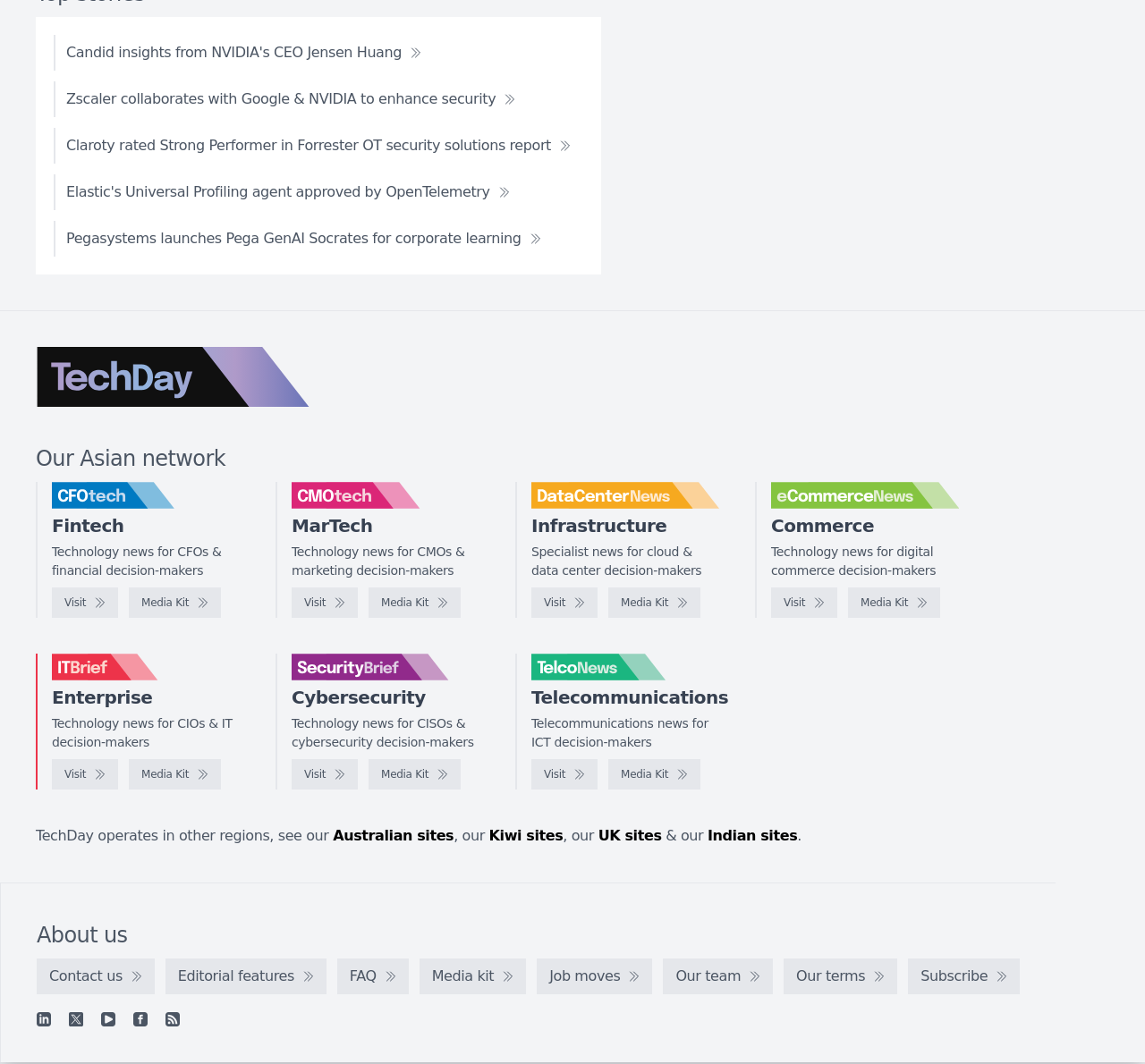Please predict the bounding box coordinates of the element's region where a click is necessary to complete the following instruction: "Click on the link to read about Candid insights from NVIDIA's CEO Jensen Huang". The coordinates should be represented by four float numbers between 0 and 1, i.e., [left, top, right, bottom].

[0.047, 0.033, 0.379, 0.066]